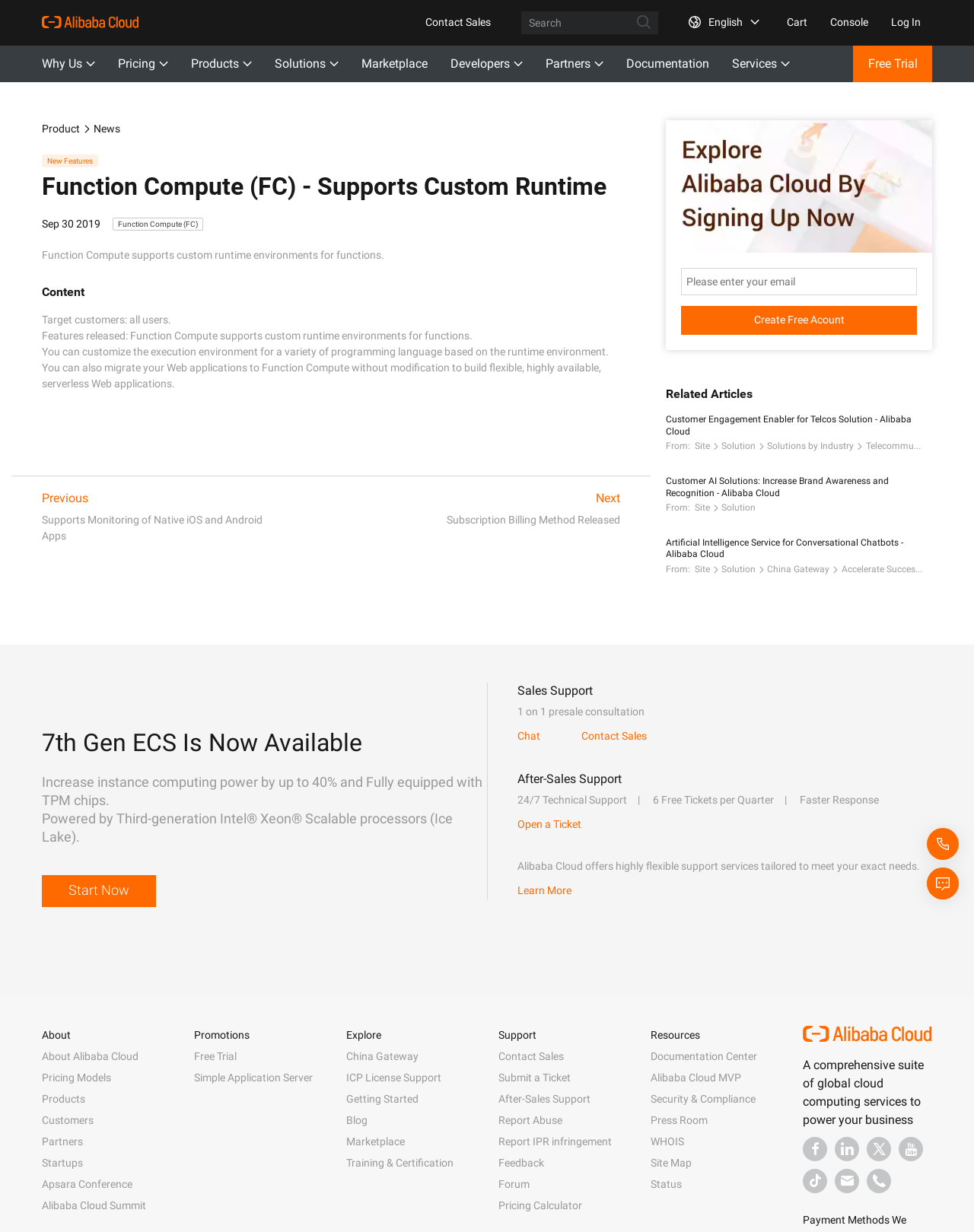Construct a comprehensive caption that outlines the webpage's structure and content.

The webpage is about Function Compute, a service that supports custom runtime environments for functions. At the top, there is a navigation bar with links to "Alibaba Cloud", "Contact Sales", a search box, and several other links. Below the navigation bar, there is a prominent section with a heading "Function Compute (FC) - Supports Custom Runtime" and a brief description of the service.

To the right of this section, there is a sidebar with links to various resources, including "Why Us", "Pricing", "Products", "Solutions", and "Documentation". Below the sidebar, there is a call-to-action button "Create Free Account" and a textbox to enter an email address.

The main content area is divided into several sections. The first section has a heading "New Features" and describes the release of Function Compute, including its features and benefits. The second section has a heading "Content" and provides more detailed information about the service, including its target customers and features.

Below these sections, there are links to related articles, including "Customer Engagement Enabler for Telcos Solution" and "Artificial Intelligence Service for Conversational Chatbots". Each article has a brief description and a link to the full article.

Further down the page, there is a section with a heading "7th Gen ECS Is Now Available" that promotes a new generation of ECS instances with improved computing power and security features. There is also a call-to-action button "Start Now" to encourage users to try the new instances.

At the bottom of the page, there are two sections: "Sales Support" and "After-Sales Support". The "Sales Support" section offers 1-on-1 presale consultation and a link to chat with sales representatives. The "After-Sales Support" section provides information about technical support, including 24/7 support, free tickets, and faster response times. There is also a link to open a ticket and a brief description of Alibaba Cloud's flexible support services.